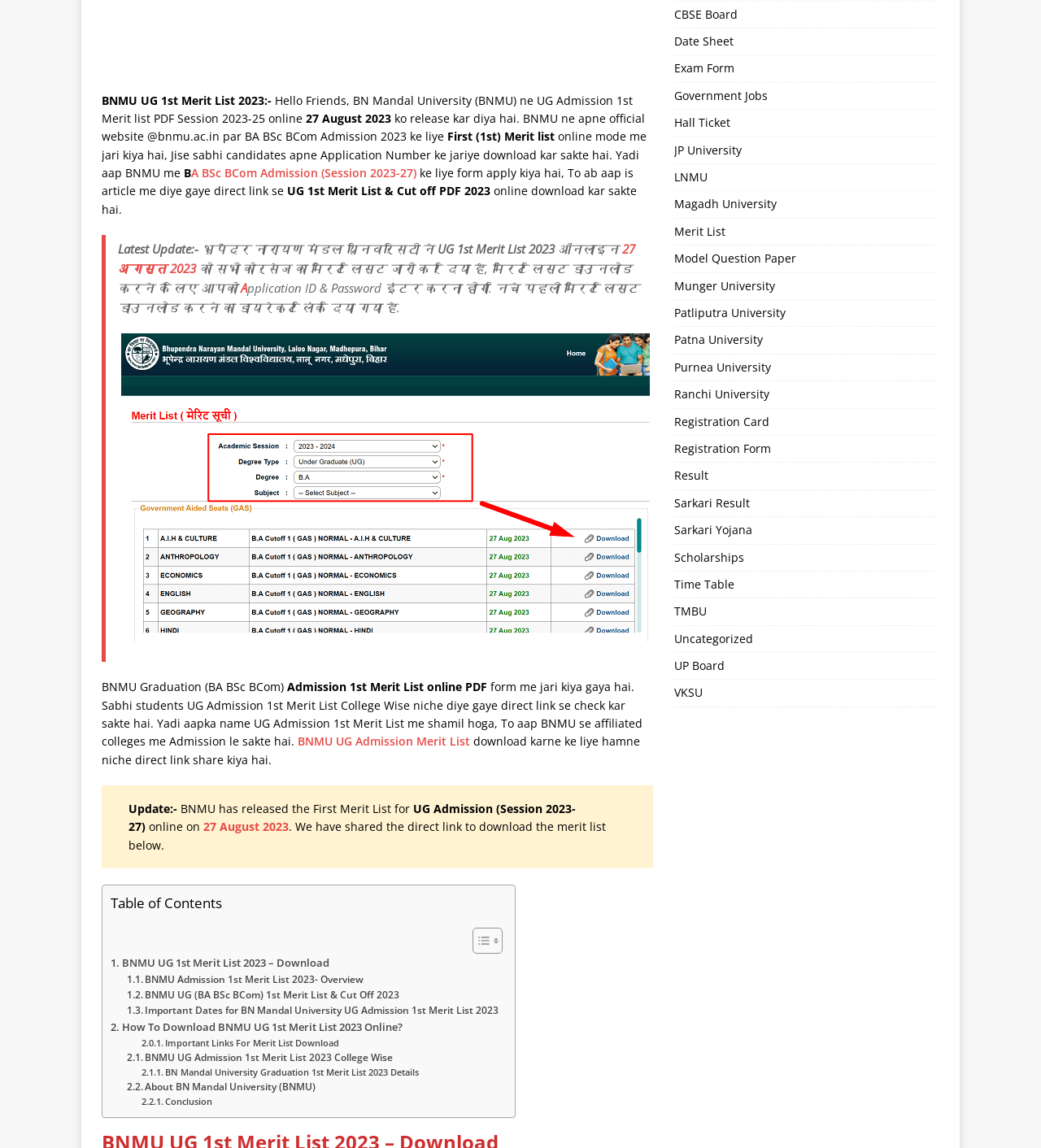With reference to the screenshot, provide a detailed response to the question below:
What is the name of the university mentioned in the article?

The article mentions 'BNMU UG 1st Merit List 2023' in the title, and further mentions 'BN Mandal University' in the content, so the name of the university is BNMU.